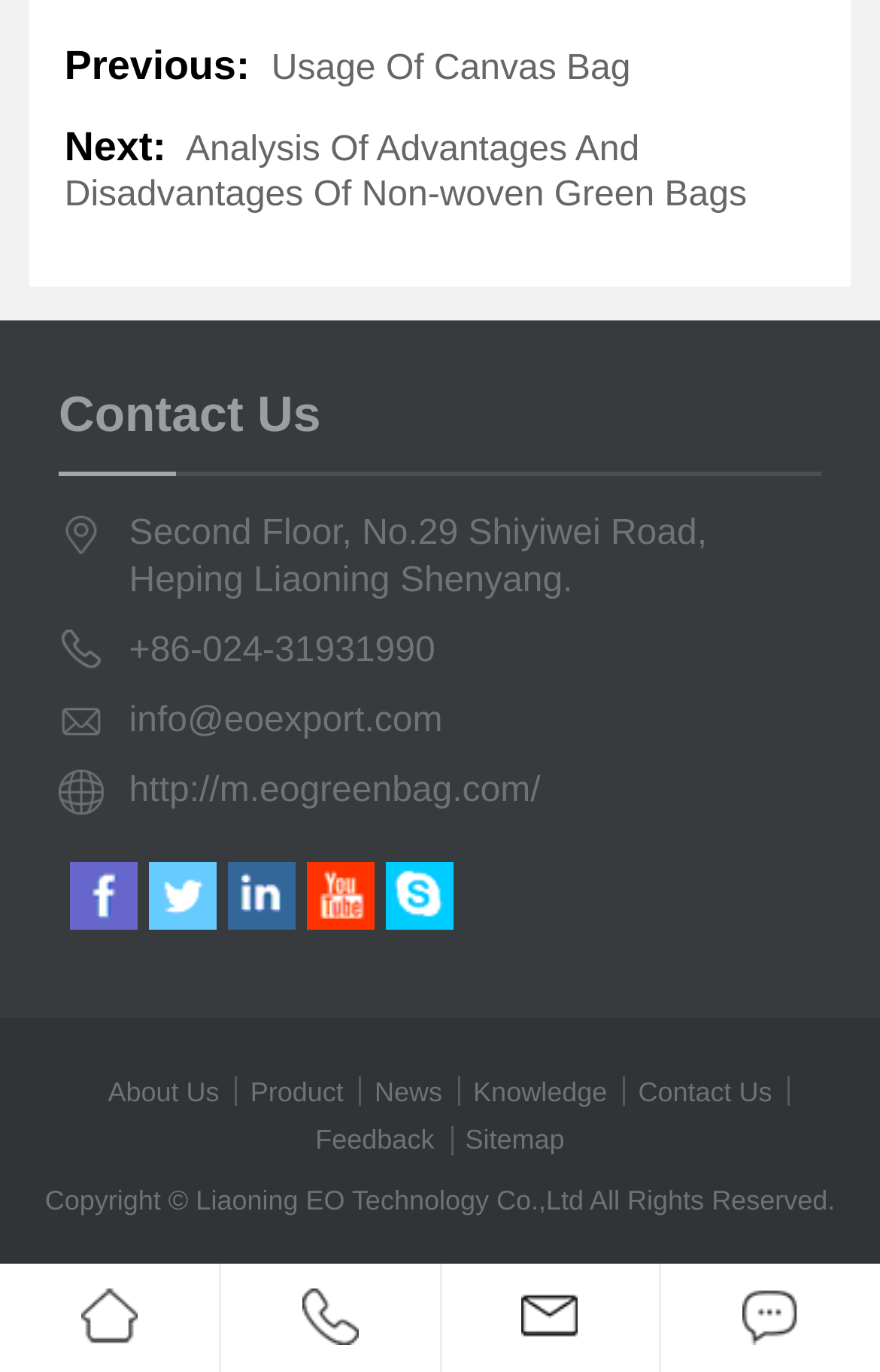What is the email address of the company?
Please provide a comprehensive answer to the question based on the webpage screenshot.

I found the email address by looking at the contact information section, which is located under the 'Contact Us' heading. The email address is 'info@eoexport.com', which is a link that can be clicked to send an email.